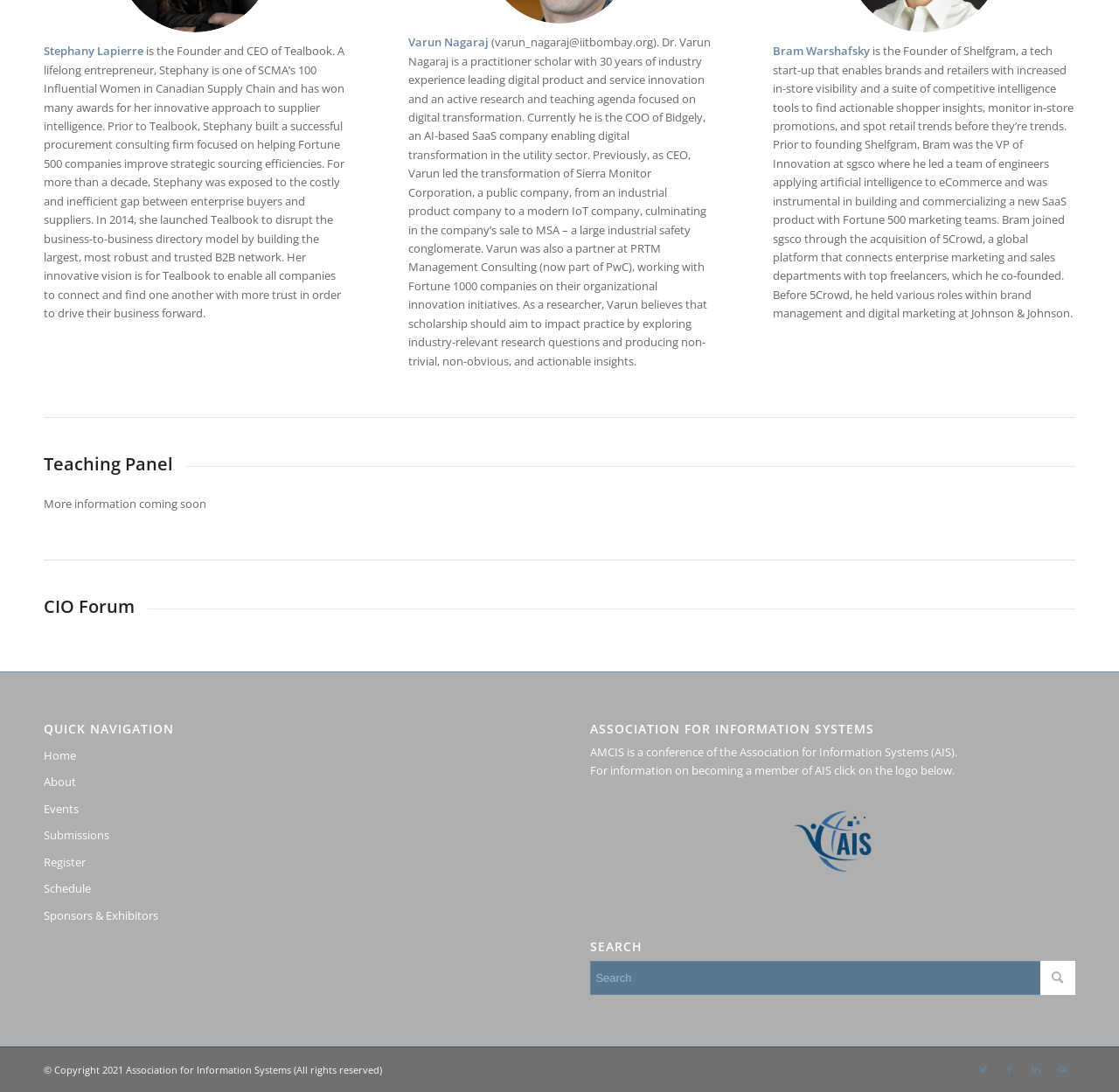What is the profession of Varun Nagaraj?
Answer the question in as much detail as possible.

The answer can be found in the StaticText element with the text 'Dr. Varun Nagaraj is a practitioner scholar with 30 years of industry experience leading digital product and service innovation and an active research and teaching agenda focused on digital transformation. Currently he is the COO of Bidgely, an AI-based SaaS company enabling digital transformation in the utility sector.' which describes his profession as the COO of Bidgely.